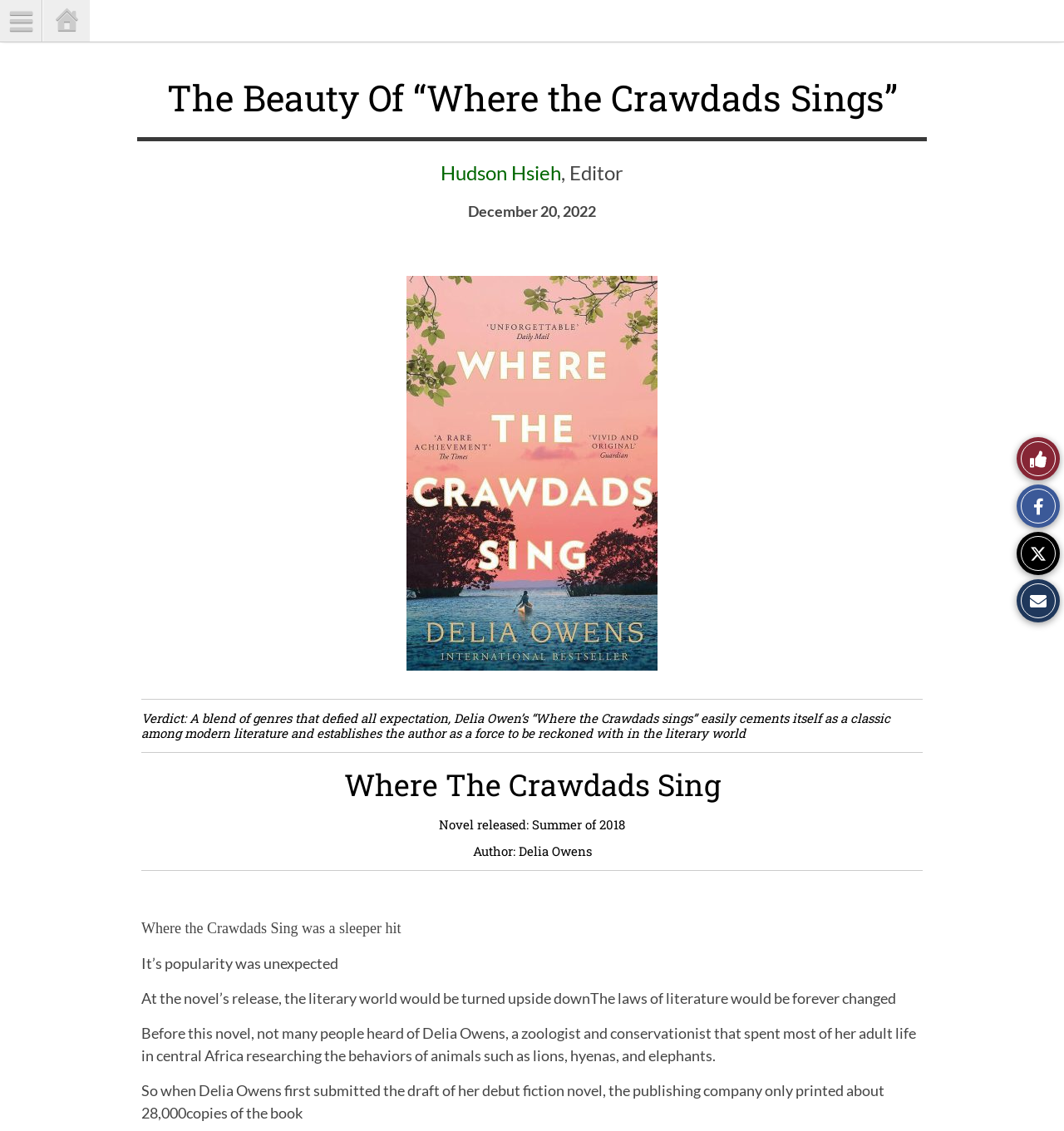Detail the webpage's structure and highlights in your description.

This webpage is an article about the novel "Where the Crawdads Sing" by Delia Owens. At the top, there is a menu button labeled "Menu" on the left side. Next to it, the title "The Beauty Of “Where the Crawdads Sings”" is prominently displayed. Below the title, the author's name "Hudson Hsieh" is mentioned, along with their title "Editor" and the date "December 20, 2022".

The main content of the article is divided into sections, separated by horizontal lines. The first section is a verdict or summary of the novel, stating that it is a blend of genres that defied expectations and cements itself as a classic in modern literature. Below this, there are three headings that provide information about the novel: "Where The Crawdads Sing", "Novel released: Summer of 2018", and "Author: Delia Owens".

The next section of the article discusses the novel's unexpected popularity and how it turned the literary world upside down. There are five paragraphs of text that provide more information about the novel's release, the author's background, and how the publishing company underestimated the book's potential.

At the bottom of the page, there are three social media sharing links: "Share on Facebook", "Share on X", and "Share via Email". These links are aligned to the right side of the page.